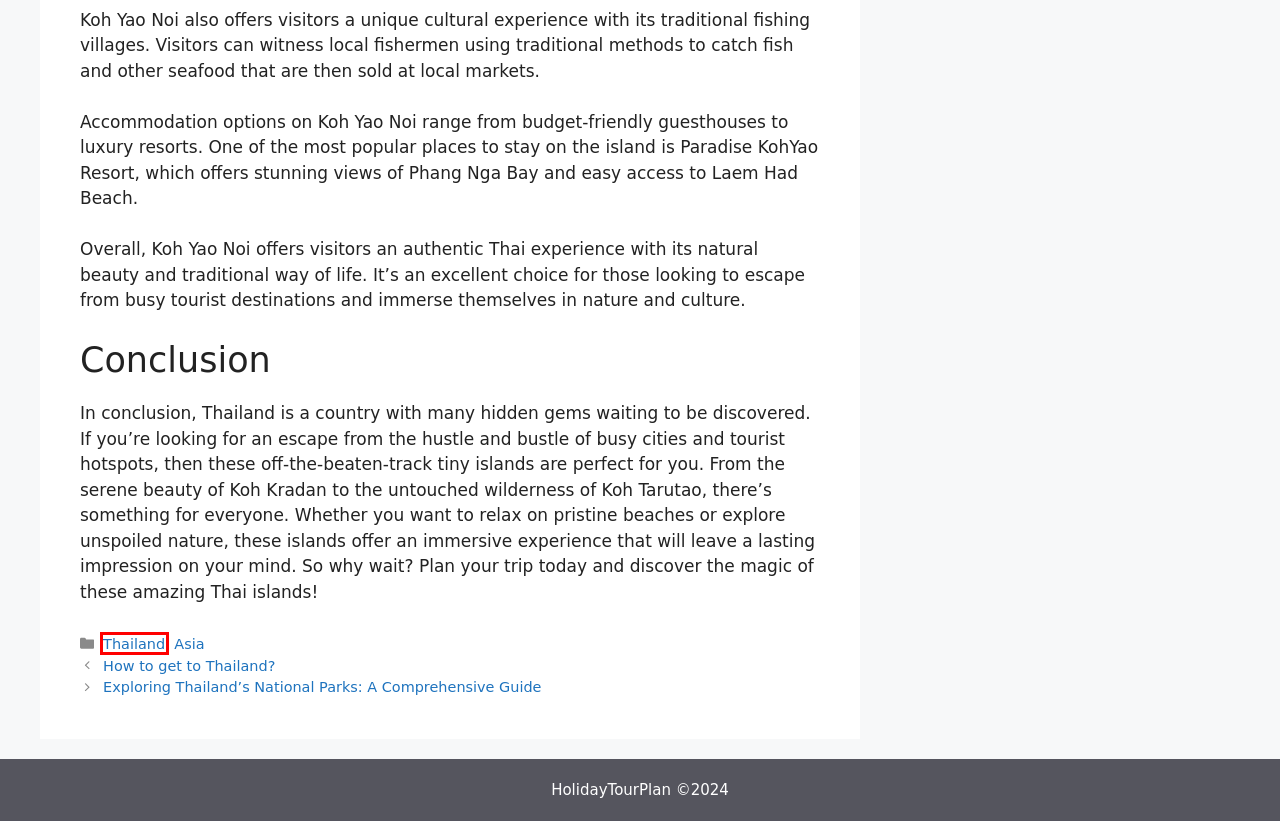You are given a screenshot of a webpage with a red bounding box around an element. Choose the most fitting webpage description for the page that appears after clicking the element within the red bounding box. Here are the candidates:
A. How to get to Thailand? -
B. Destinations -
C. Indonesia -
D. Malaysia -
E. Thailand -
F. Exploring Thailand's National Parks: A Comprehensive Guide -
G. Contact -
H. Tour | Travel | Destinations | HolidayTourPlan

E